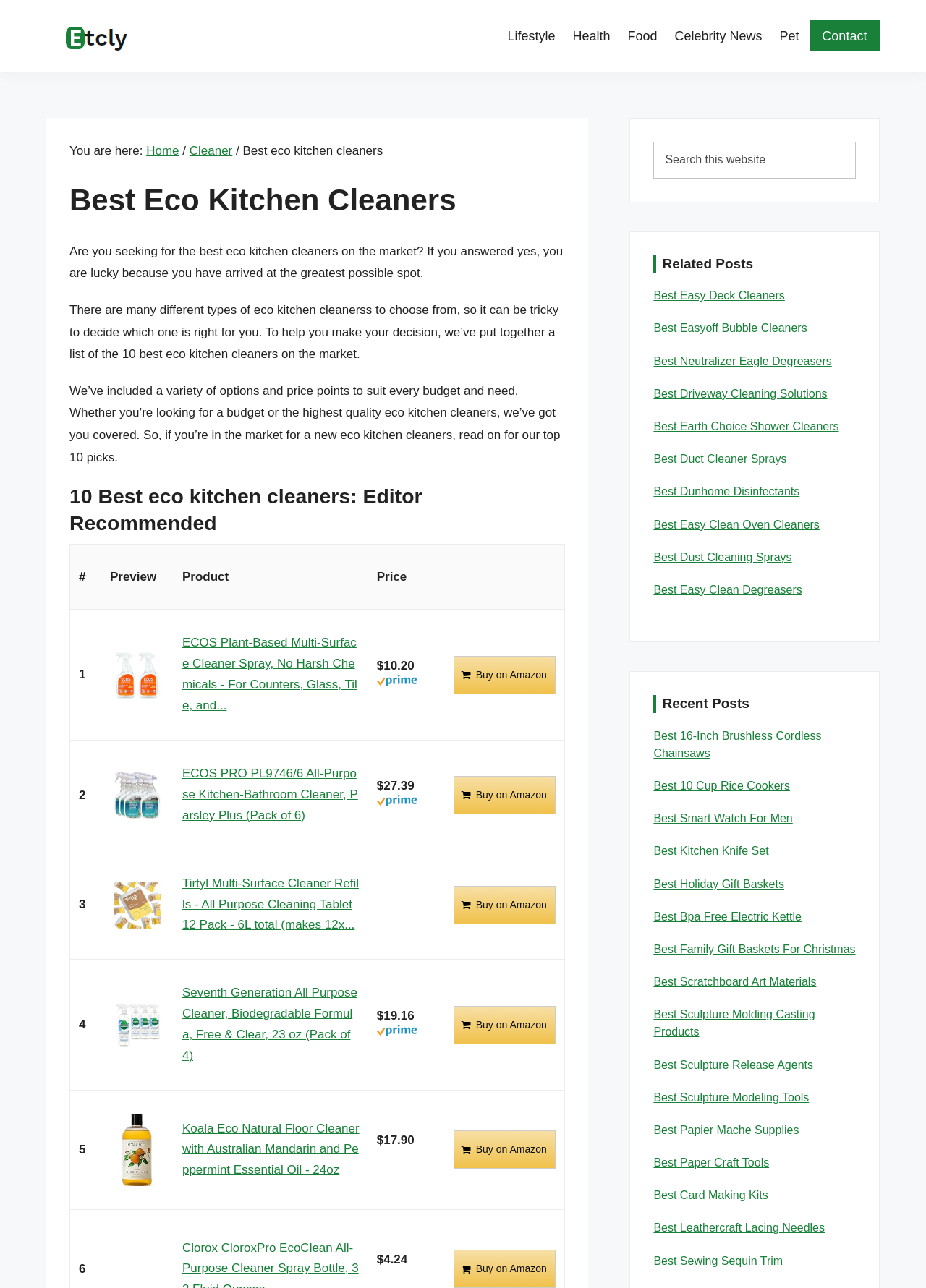What is the brand of the third eco kitchen cleaner?
Using the image provided, answer with just one word or phrase.

Tirtyl